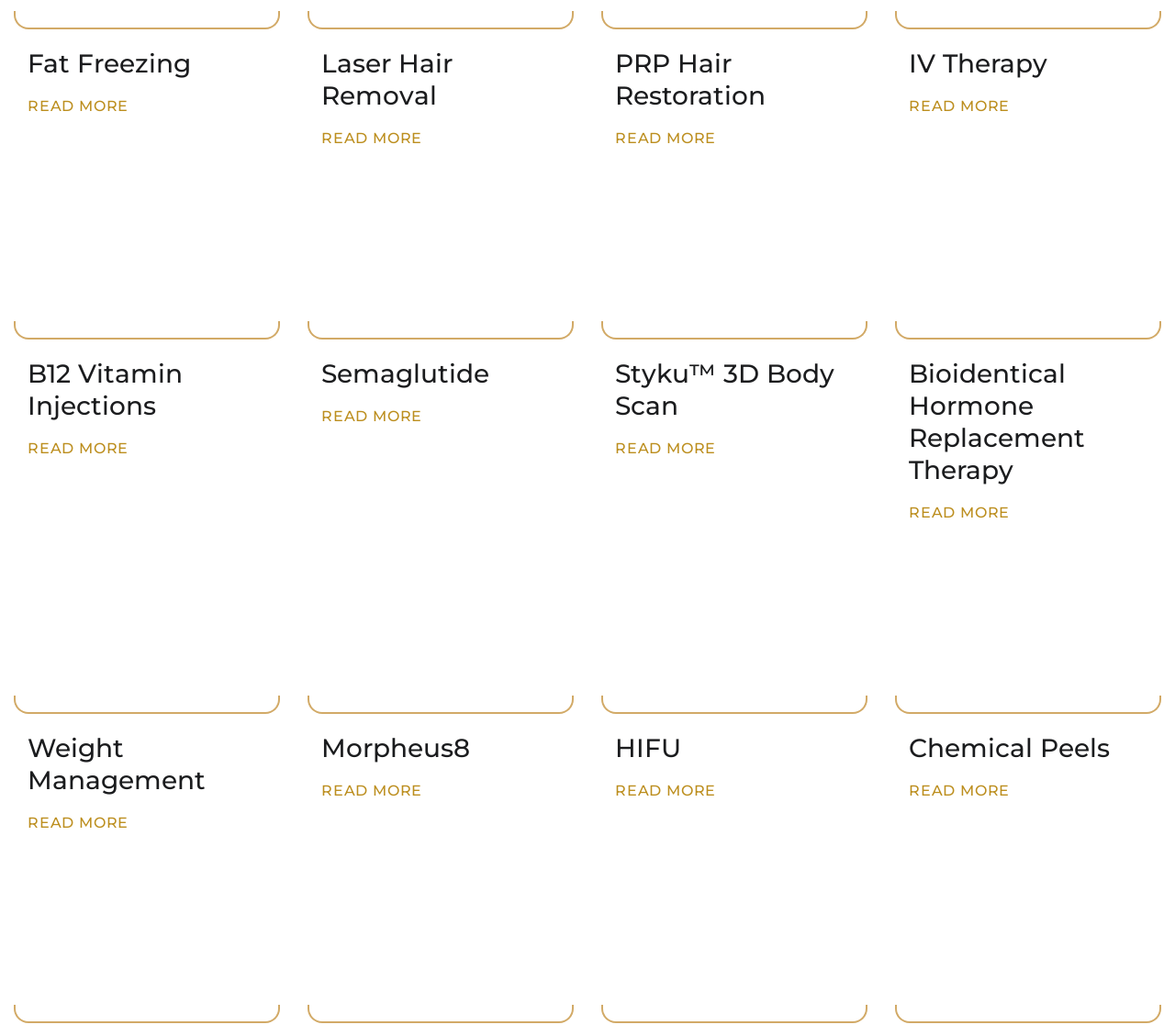Please determine the bounding box coordinates for the UI element described here. Use the format (top-left x, top-left y, bottom-right x, bottom-right y) with values bounded between 0 and 1: parent_node: IPL Skin Rejuvenation

[0.262, 0.834, 0.488, 0.988]